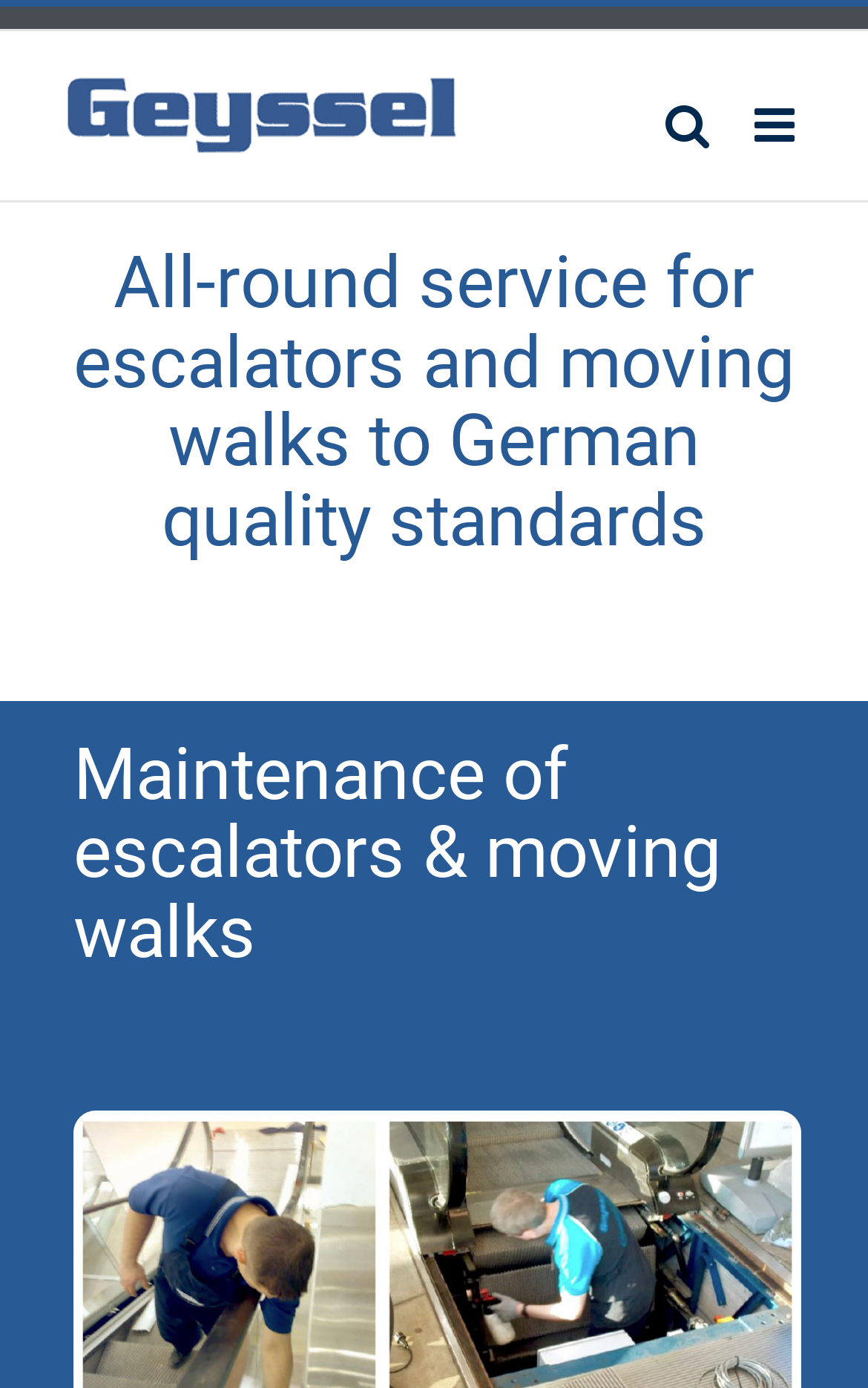Determine the bounding box coordinates for the UI element described. Format the coordinates as (top-left x, top-left y, bottom-right x, bottom-right y) and ensure all values are between 0 and 1. Element description: alt="Fahrtreppen, Fahrsteige und Aufzüge Logo"

[0.077, 0.055, 0.524, 0.111]